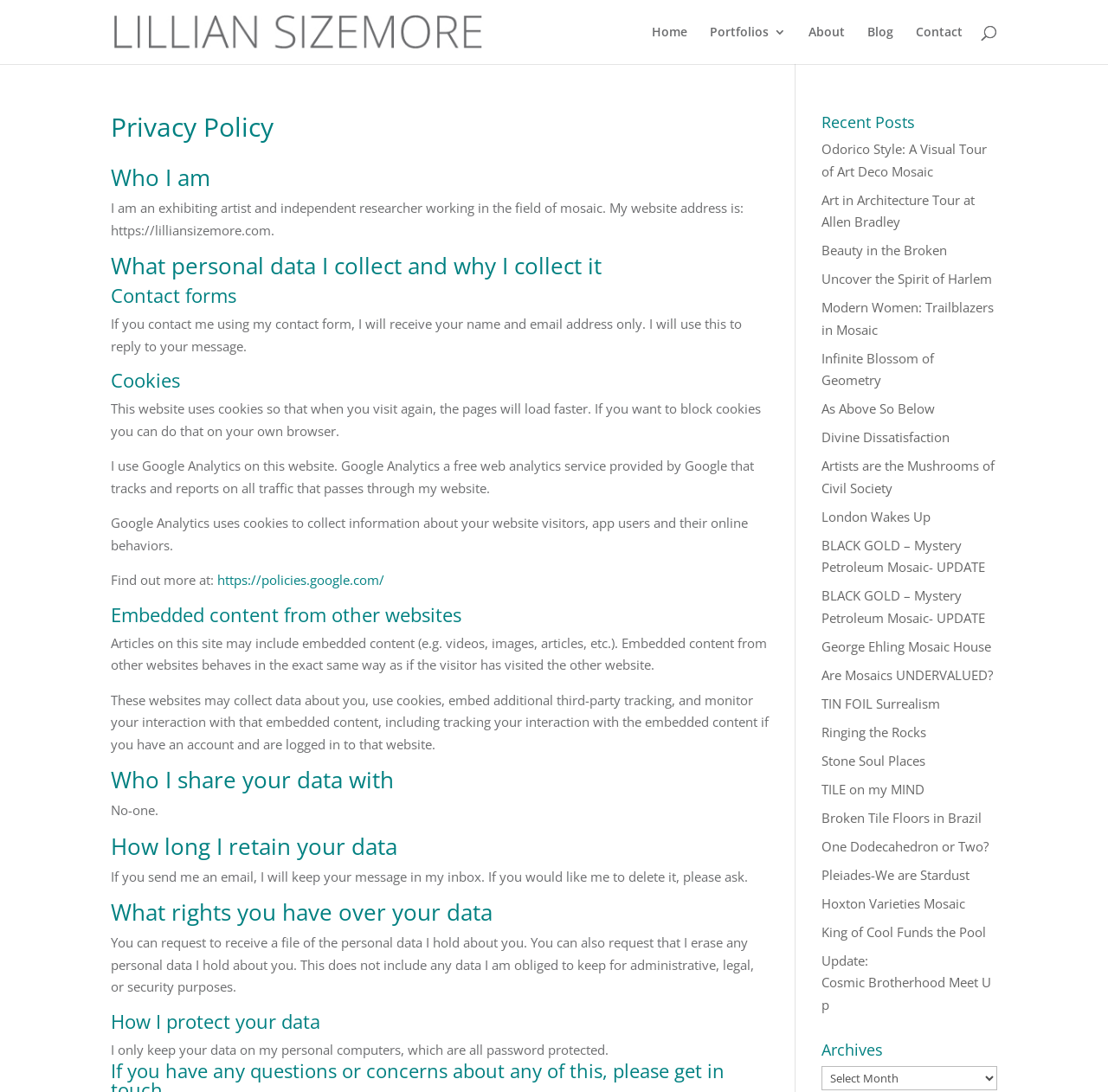Pinpoint the bounding box coordinates of the clickable area necessary to execute the following instruction: "Read 'Slice of Caribbean Life on Little Corn Island' article". The coordinates should be given as four float numbers between 0 and 1, namely [left, top, right, bottom].

None